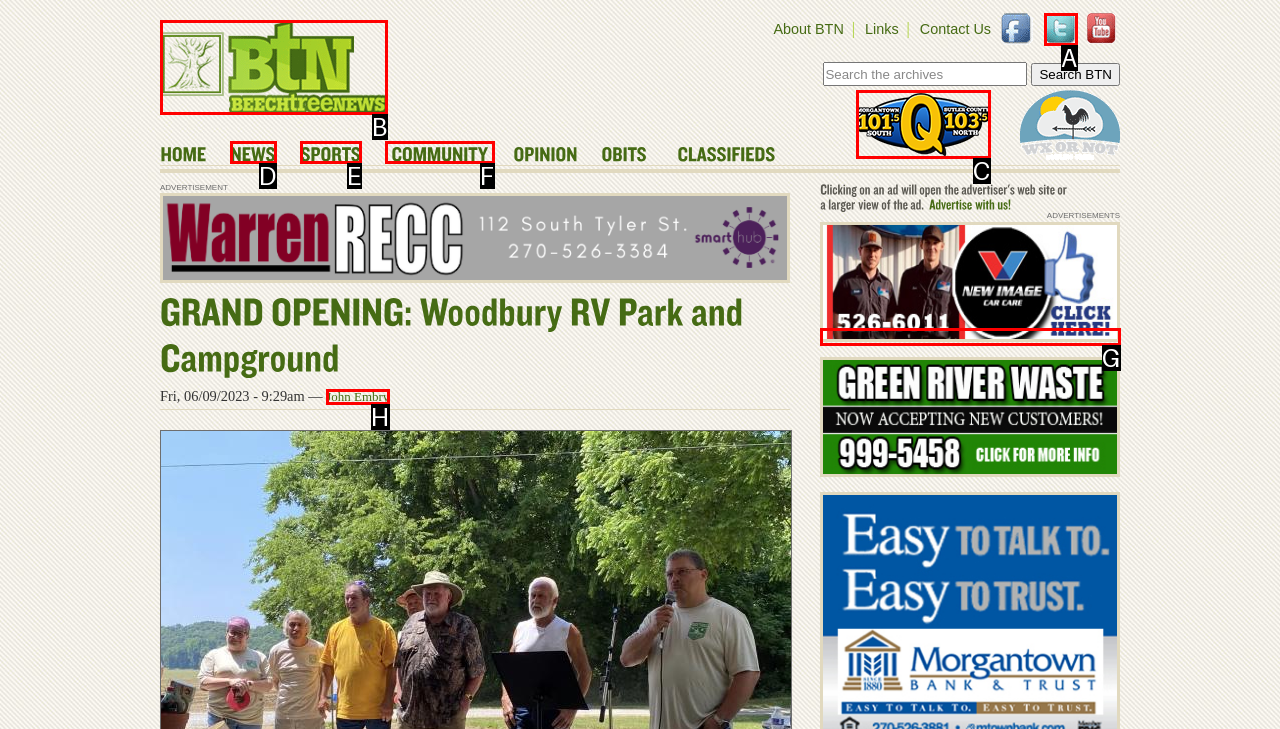Using the given description: Follow Us on Twitter, identify the HTML element that corresponds best. Answer with the letter of the correct option from the available choices.

A